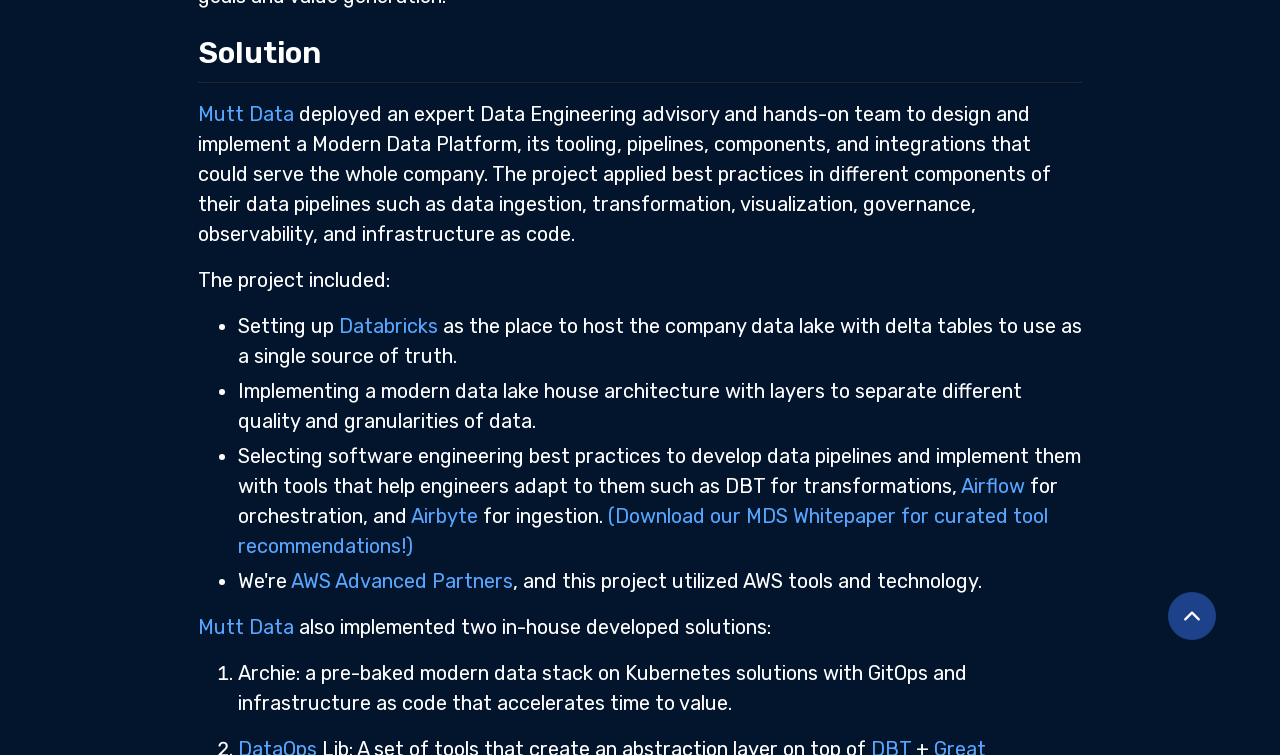Please find the bounding box coordinates in the format (top-left x, top-left y, bottom-right x, bottom-right y) for the given element description. Ensure the coordinates are floating point numbers between 0 and 1. Description: alt="Heat Hot Sauce Shop"

None